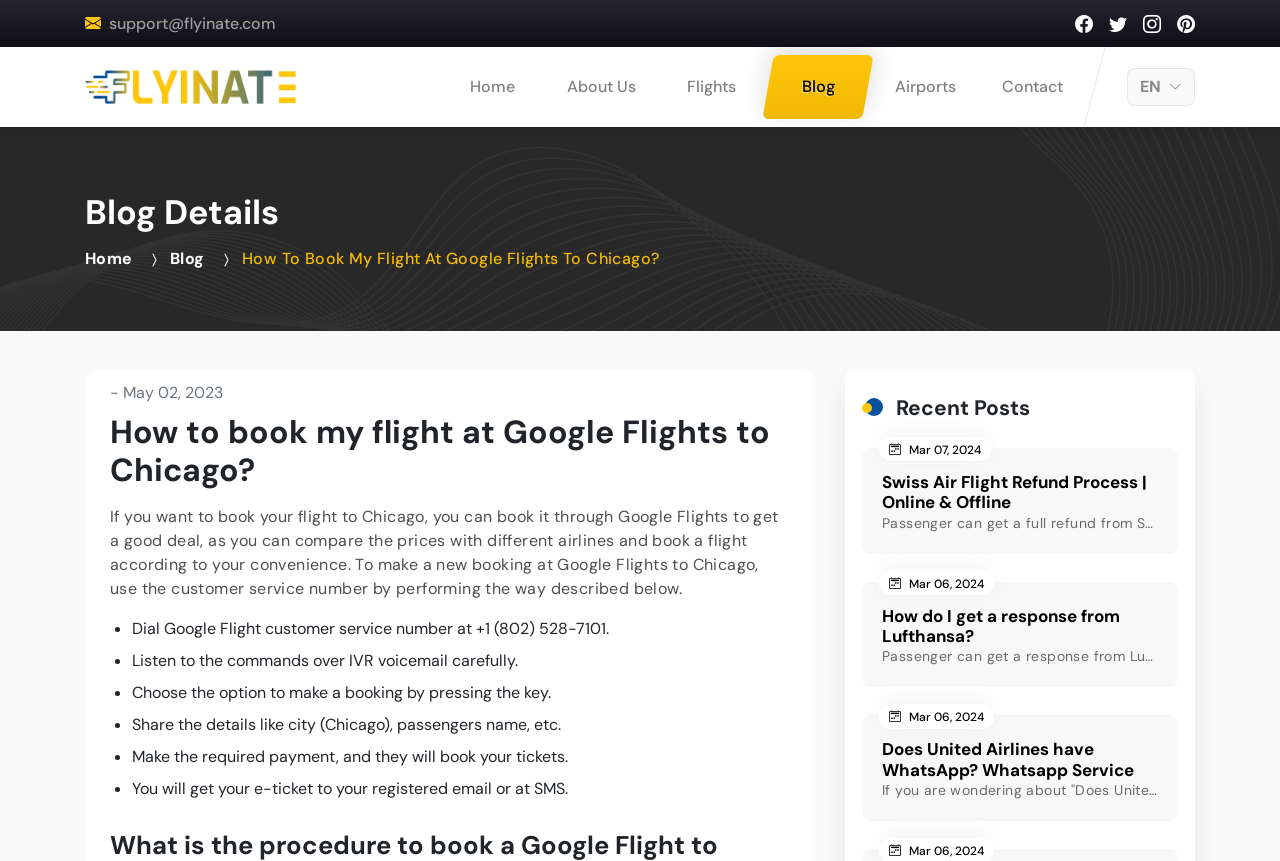Locate the bounding box coordinates of the area you need to click to fulfill this instruction: 'Click the logo'. The coordinates must be in the form of four float numbers ranging from 0 to 1: [left, top, right, bottom].

[0.066, 0.075, 0.231, 0.126]